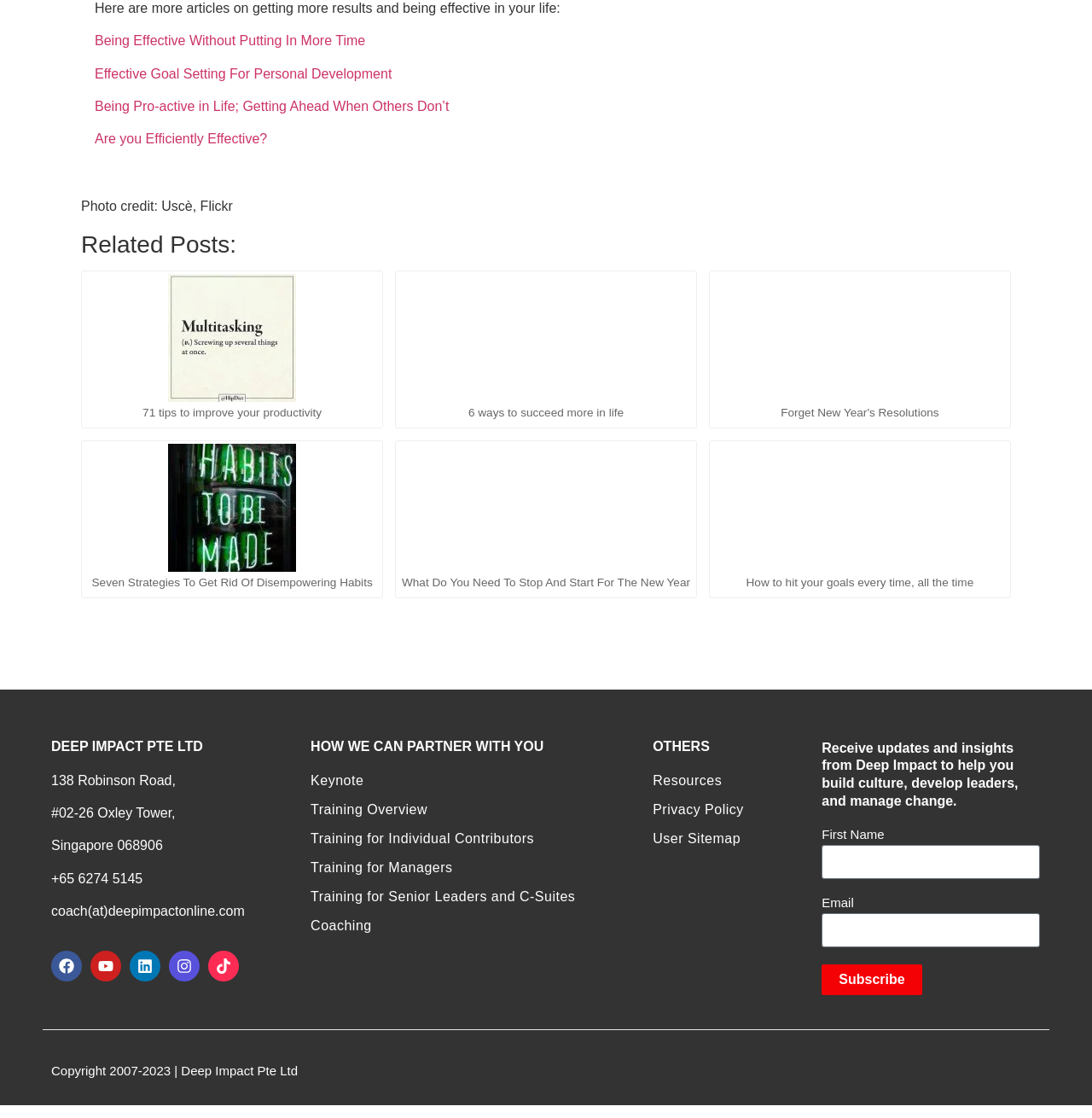Locate the bounding box coordinates of the element that needs to be clicked to carry out the instruction: "Enter your first name in the input field". The coordinates should be given as four float numbers ranging from 0 to 1, i.e., [left, top, right, bottom].

[0.753, 0.755, 0.953, 0.786]